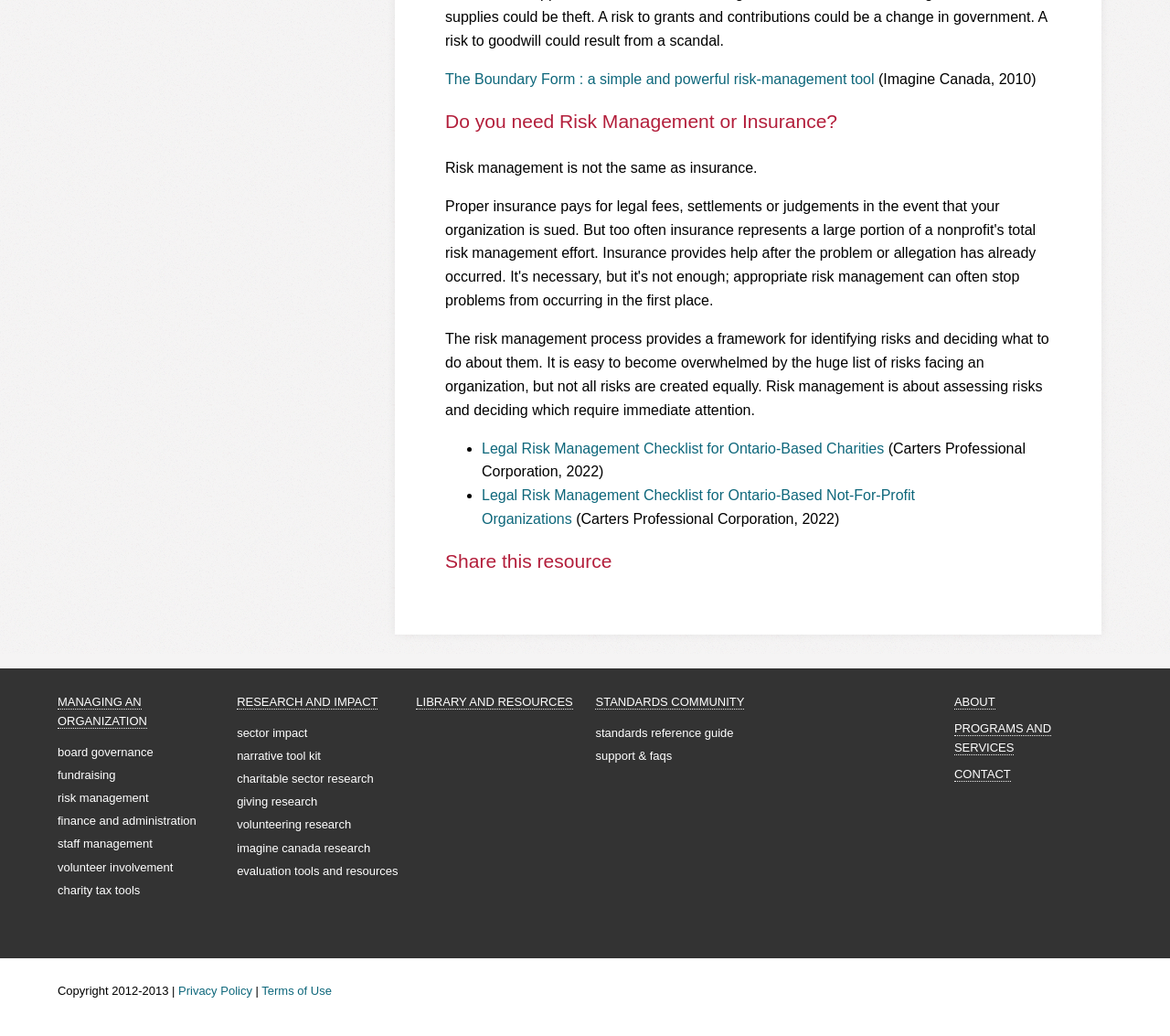Pinpoint the bounding box coordinates of the clickable area necessary to execute the following instruction: "Check 'Privacy Policy'". The coordinates should be given as four float numbers between 0 and 1, namely [left, top, right, bottom].

[0.152, 0.95, 0.216, 0.963]